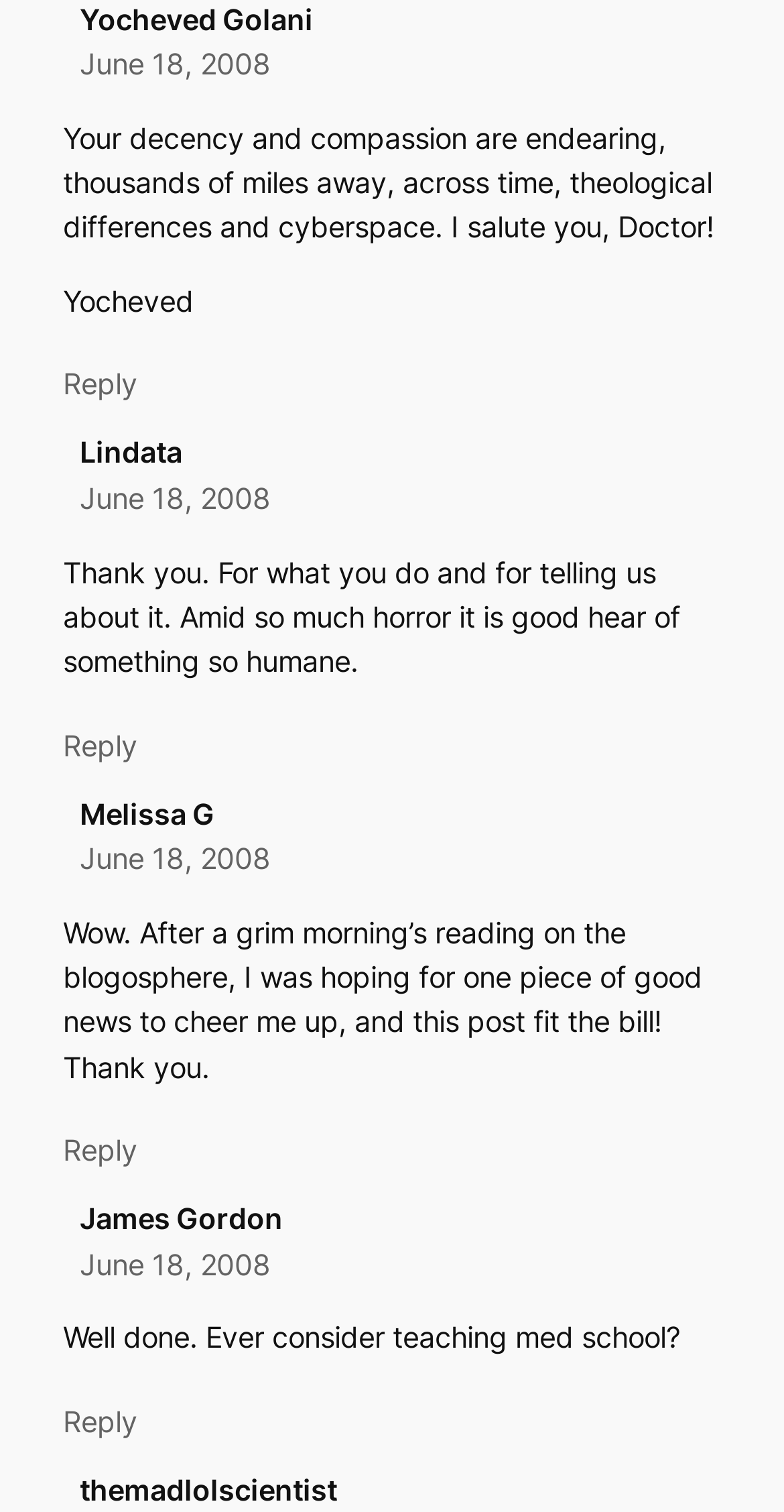Locate the bounding box coordinates of the UI element described by: "General information". Provide the coordinates as four float numbers between 0 and 1, formatted as [left, top, right, bottom].

None